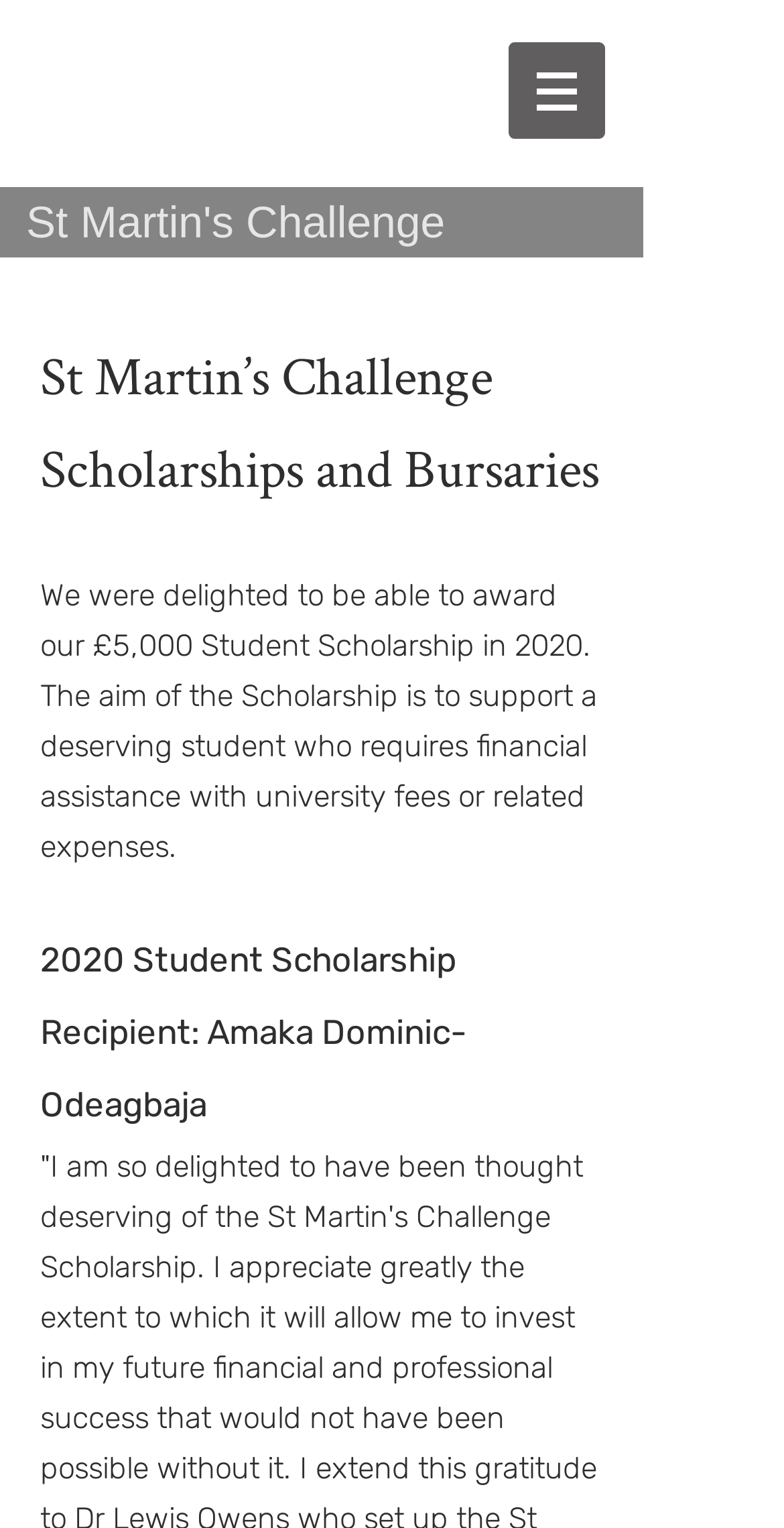Please analyze the image and provide a thorough answer to the question:
How much is the Student Scholarship?

I found the answer by reading the StaticText element with the text 'We were delighted to be able to award our £5,000 Student Scholarship in 2020.' which mentions the amount of the scholarship.